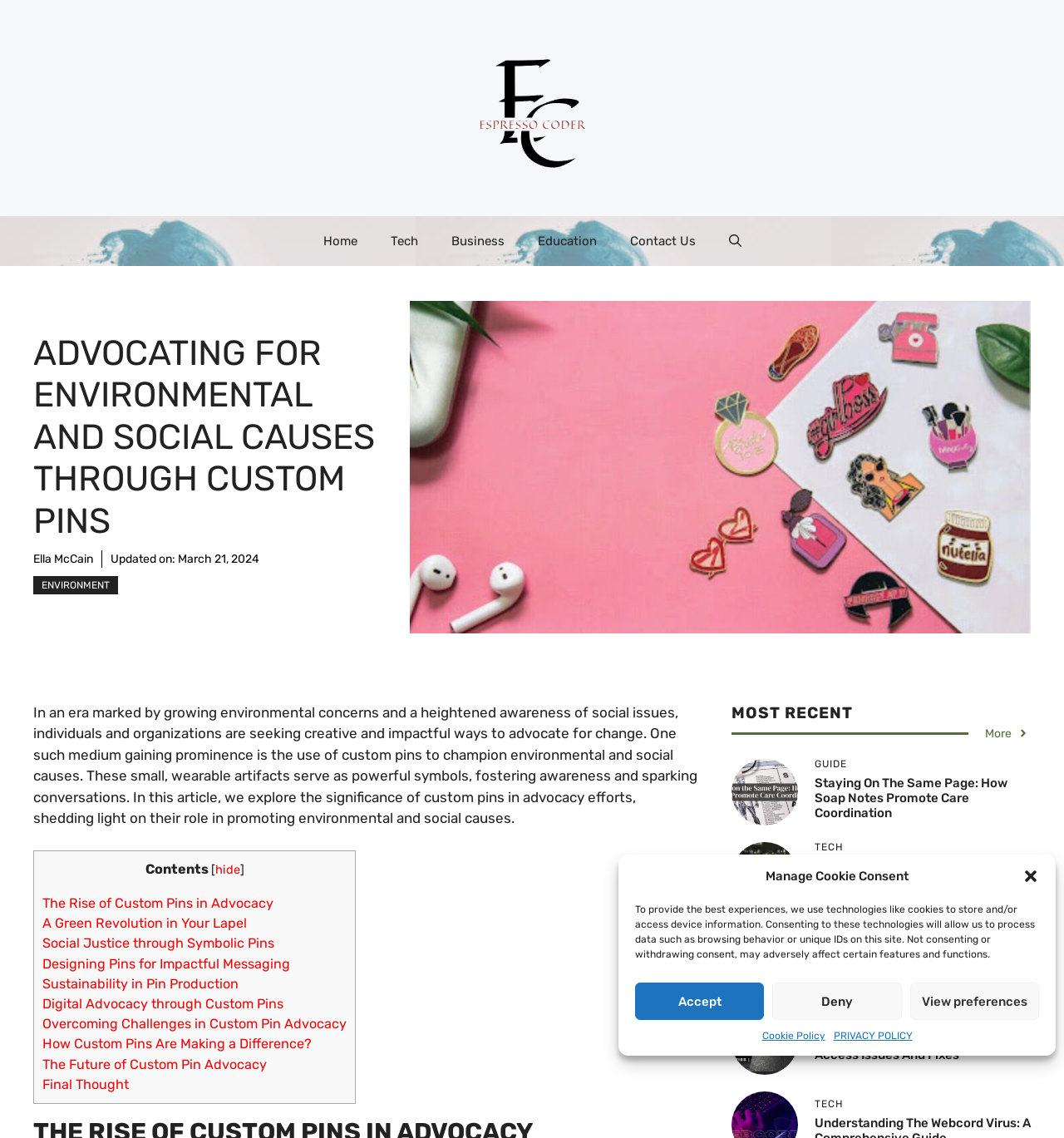Please specify the bounding box coordinates of the area that should be clicked to accomplish the following instruction: "Open the search". The coordinates should consist of four float numbers between 0 and 1, i.e., [left, top, right, bottom].

[0.669, 0.19, 0.712, 0.234]